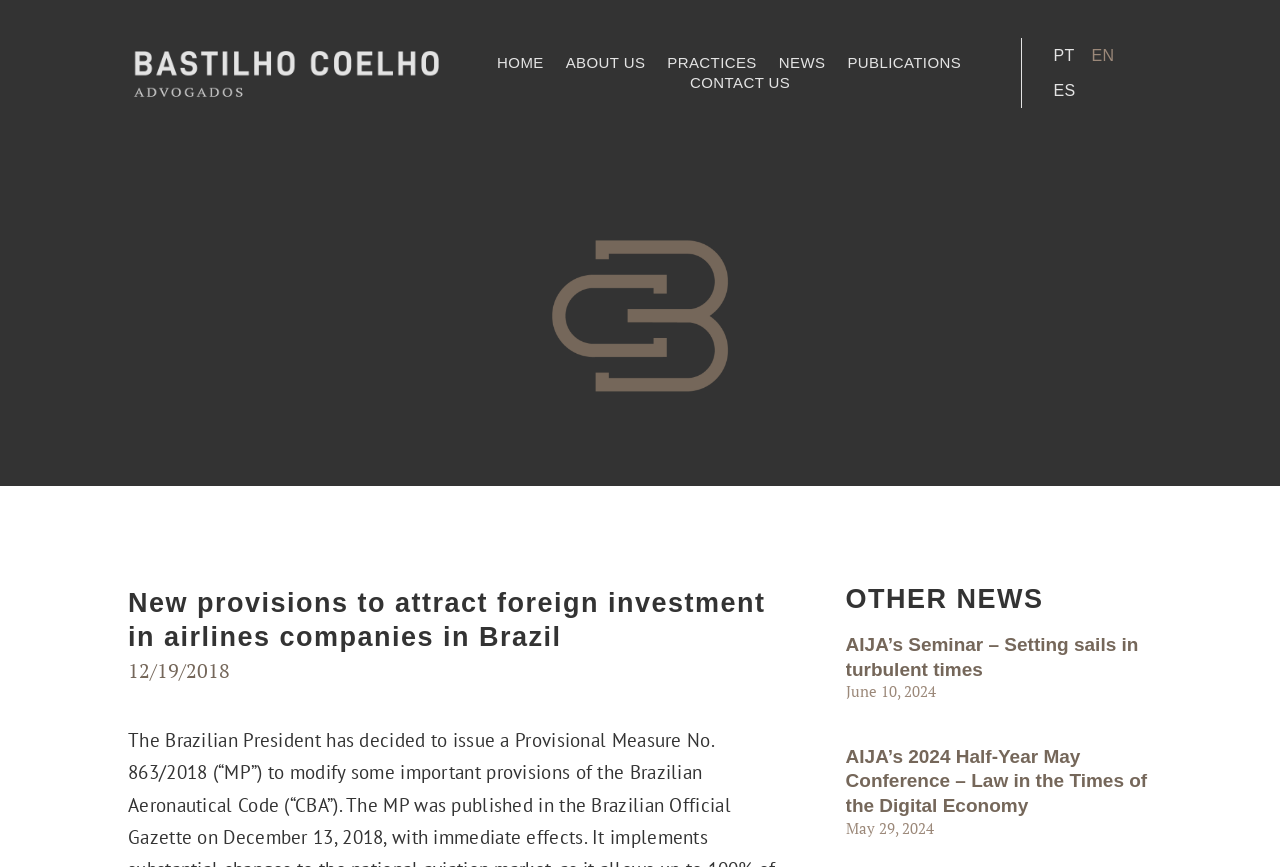Locate the bounding box coordinates of the clickable area needed to fulfill the instruction: "go to home page".

[0.388, 0.061, 0.425, 0.084]